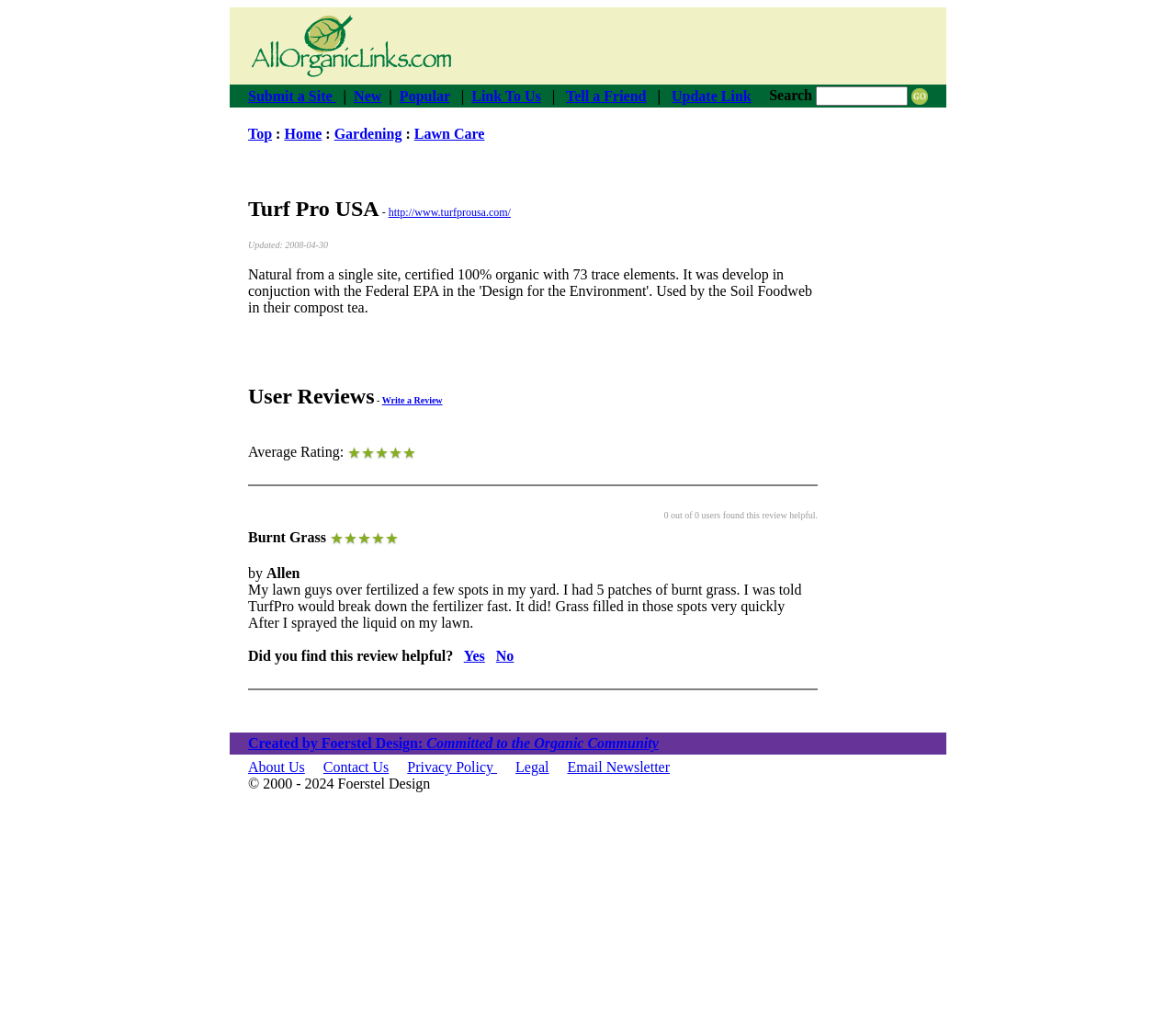Please identify the bounding box coordinates of the area that needs to be clicked to fulfill the following instruction: "Contact Us."

[0.275, 0.735, 0.331, 0.75]